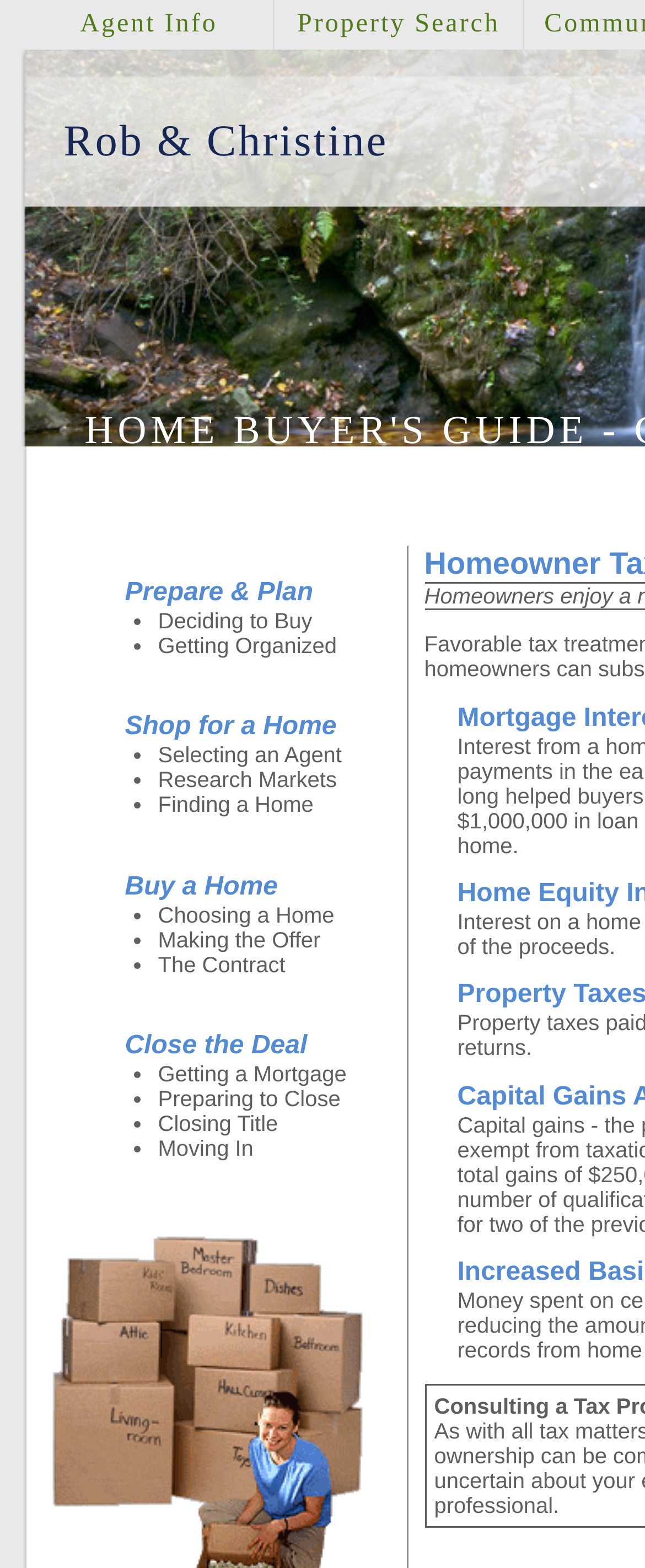Please give a succinct answer to the question in one word or phrase:
What is the first step in the home buying process?

Prepare & Plan